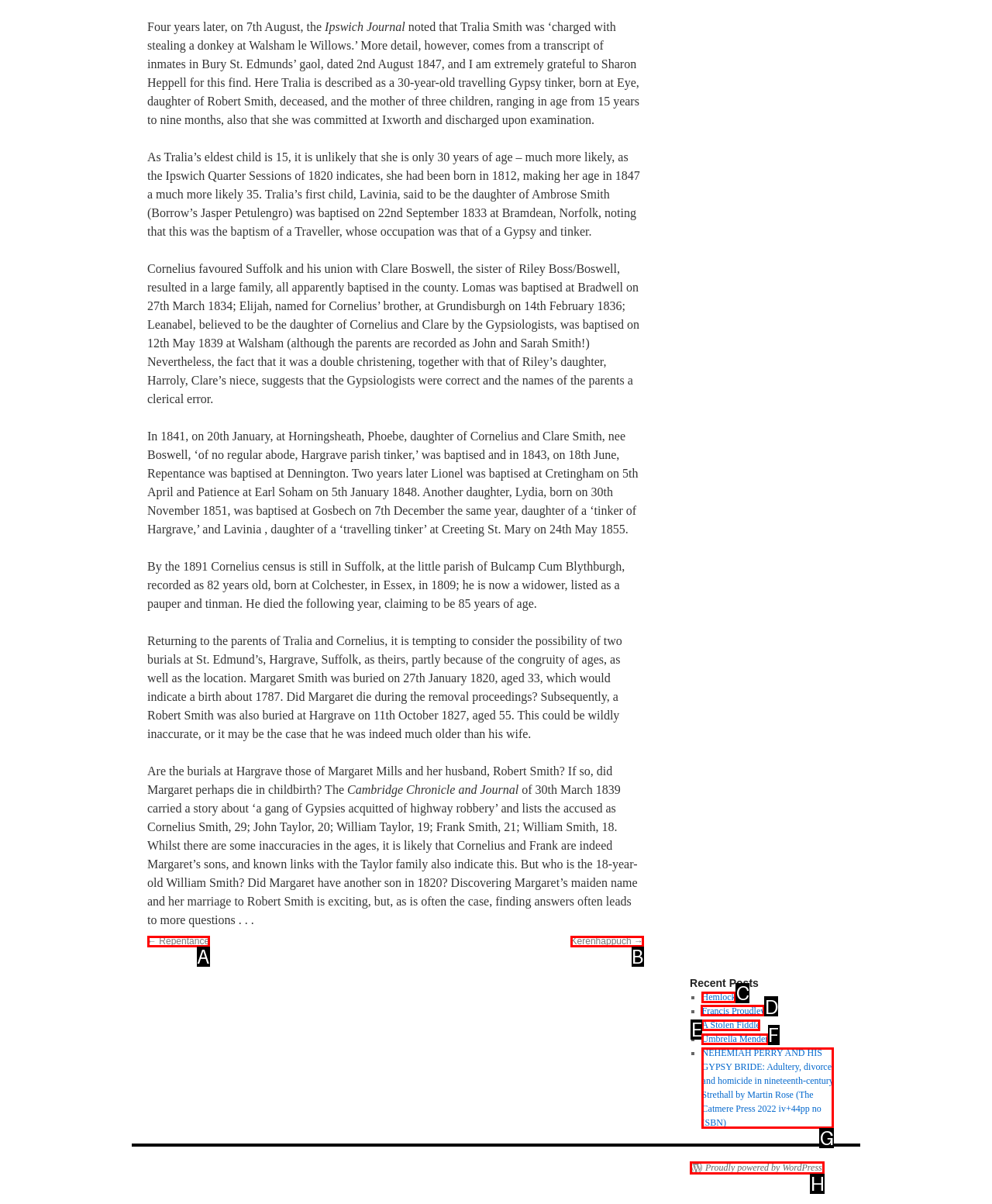Find the option you need to click to complete the following instruction: Click the link 'Francis Proudley'
Answer with the corresponding letter from the choices given directly.

D